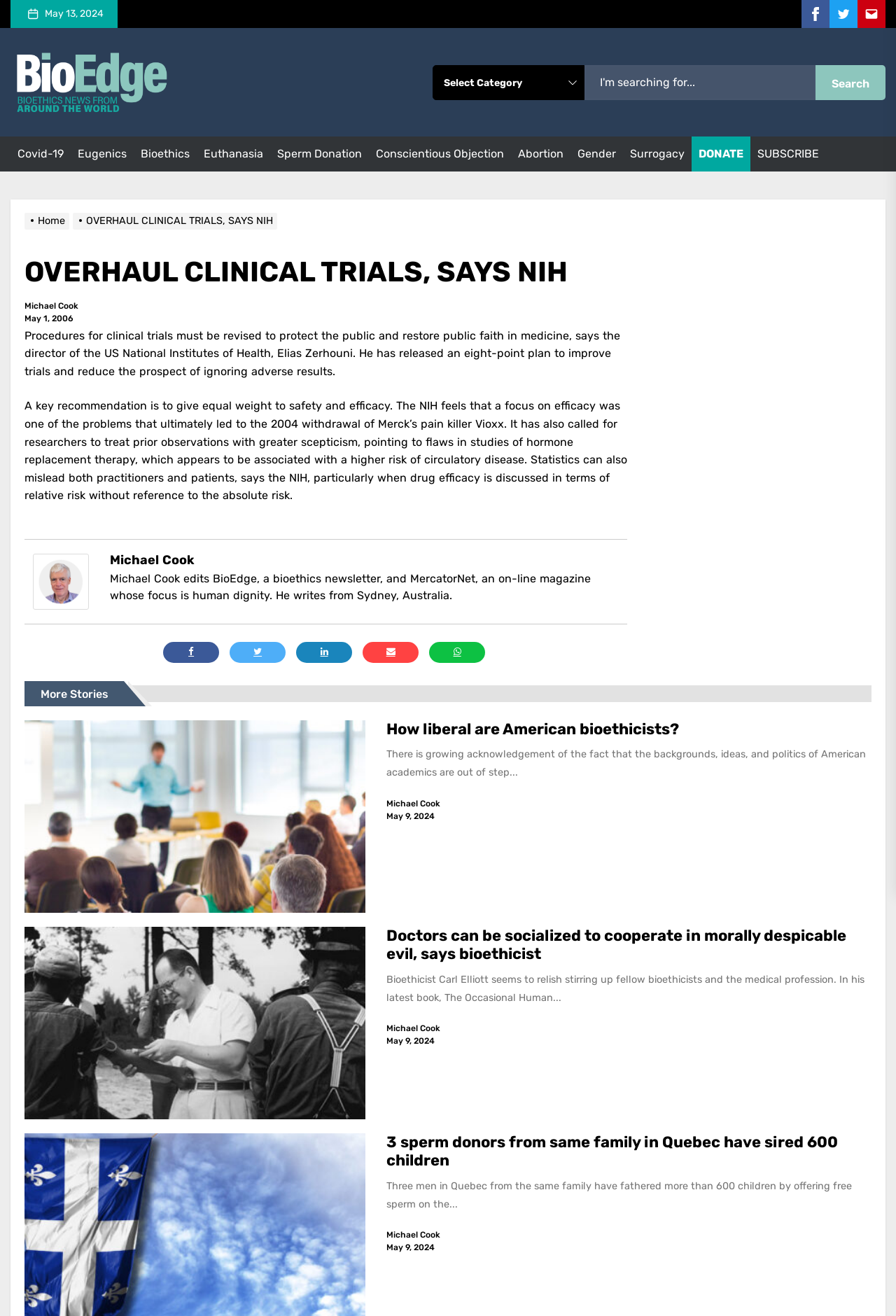Determine the bounding box coordinates of the clickable element necessary to fulfill the instruction: "Search for something". Provide the coordinates as four float numbers within the 0 to 1 range, i.e., [left, top, right, bottom].

[0.652, 0.049, 0.91, 0.076]